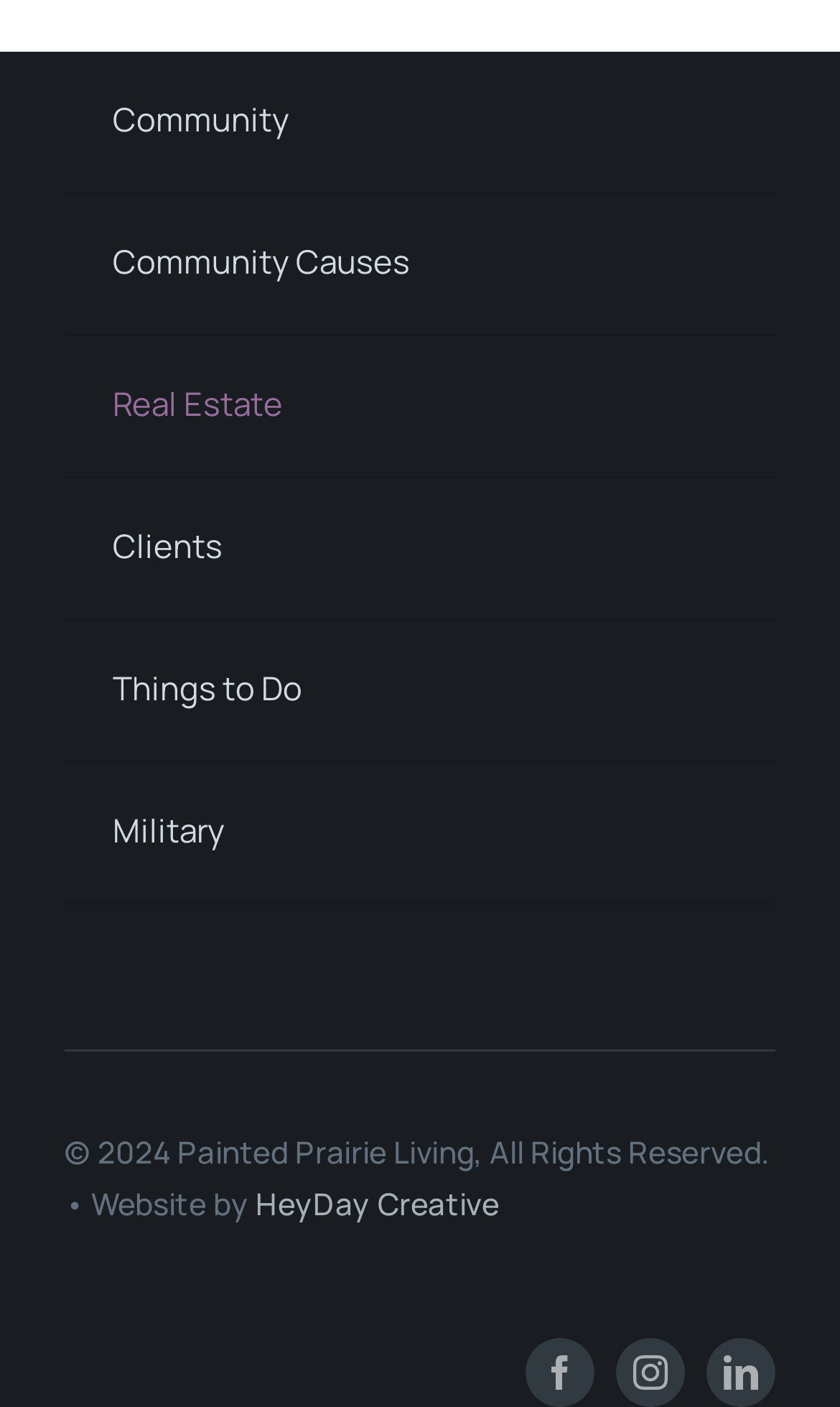Find the bounding box coordinates of the clickable element required to execute the following instruction: "Click on Real Estate". Provide the coordinates as four float numbers between 0 and 1, i.e., [left, top, right, bottom].

[0.077, 0.239, 0.923, 0.338]